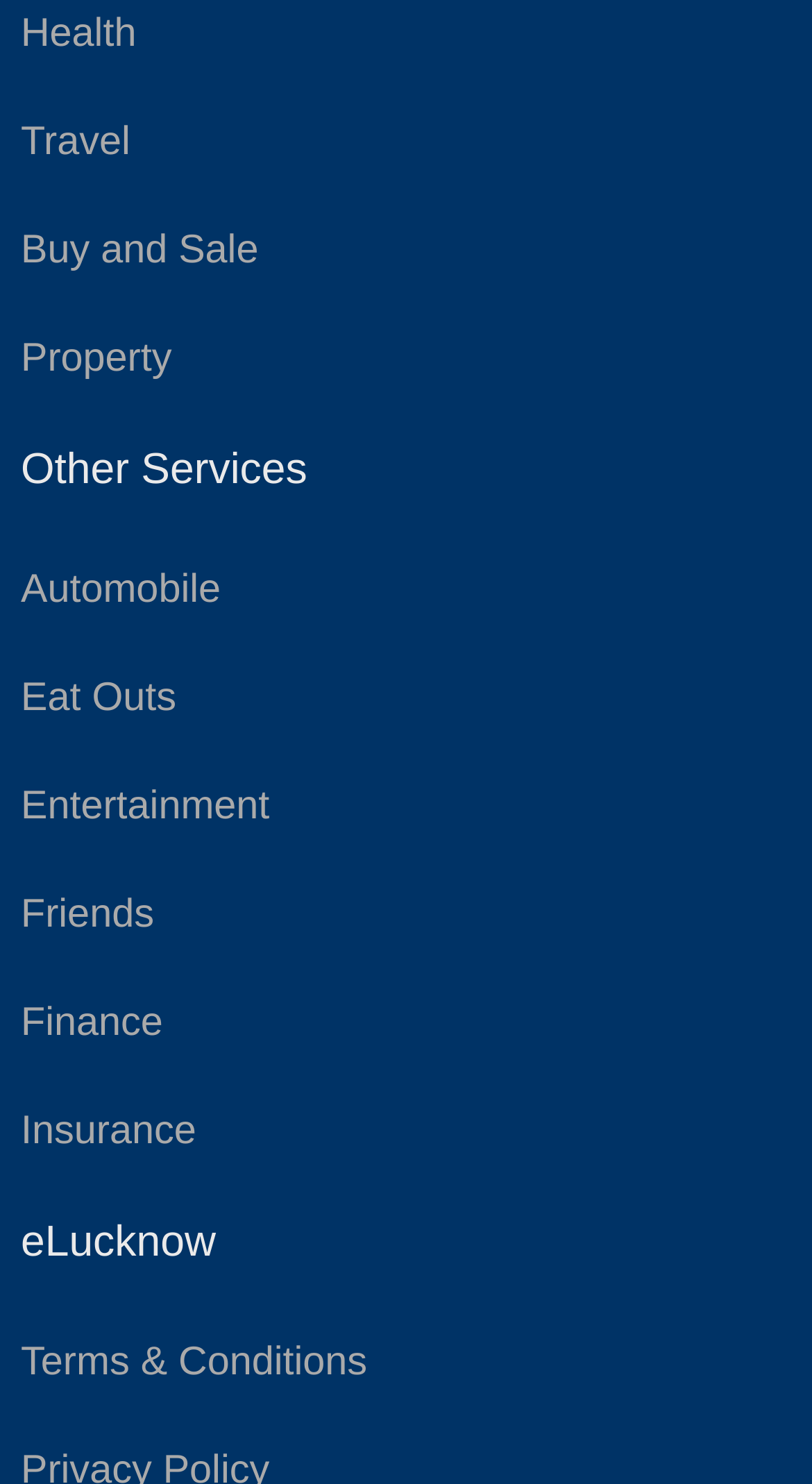From the webpage screenshot, identify the region described by Buy and Sale. Provide the bounding box coordinates as (top-left x, top-left y, bottom-right x, bottom-right y), with each value being a floating point number between 0 and 1.

[0.026, 0.148, 0.974, 0.193]